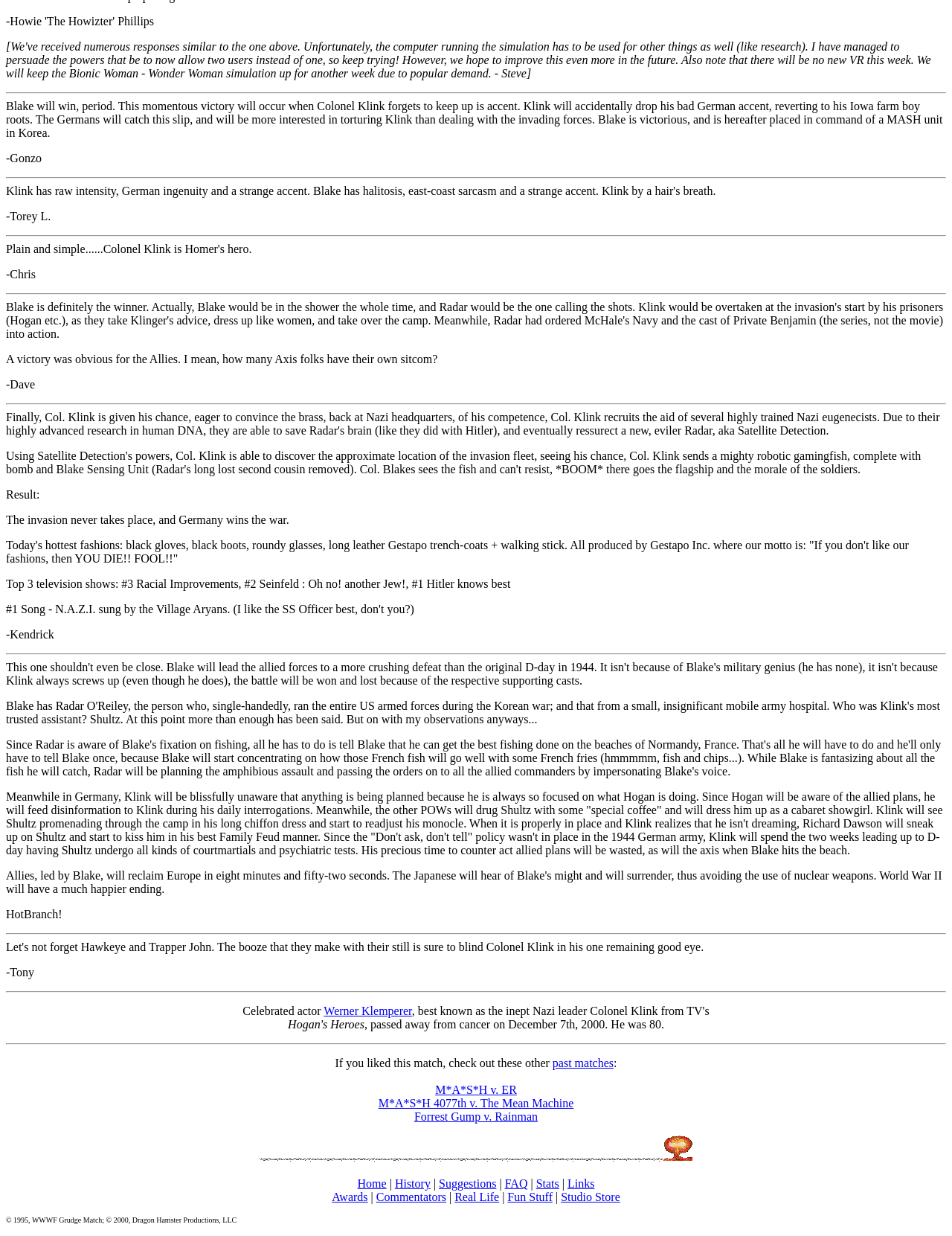Please provide a brief answer to the question using only one word or phrase: 
Who played Colonel Klink?

Werner Klemperer